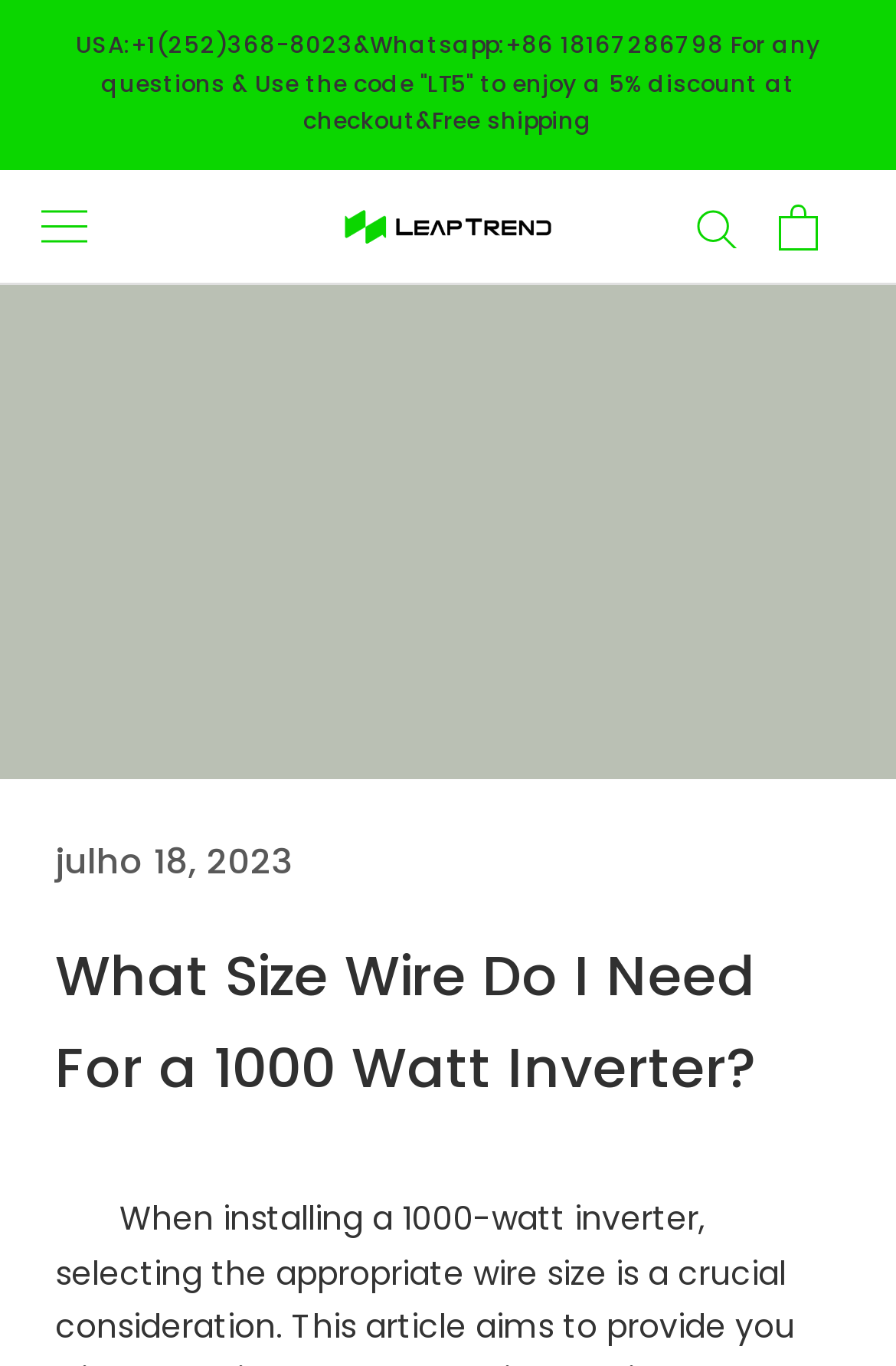Refer to the screenshot and answer the following question in detail:
What is the date of the article?

I found the date of the article by looking at the section below the main heading, where it says 'julho 18, 2023'.